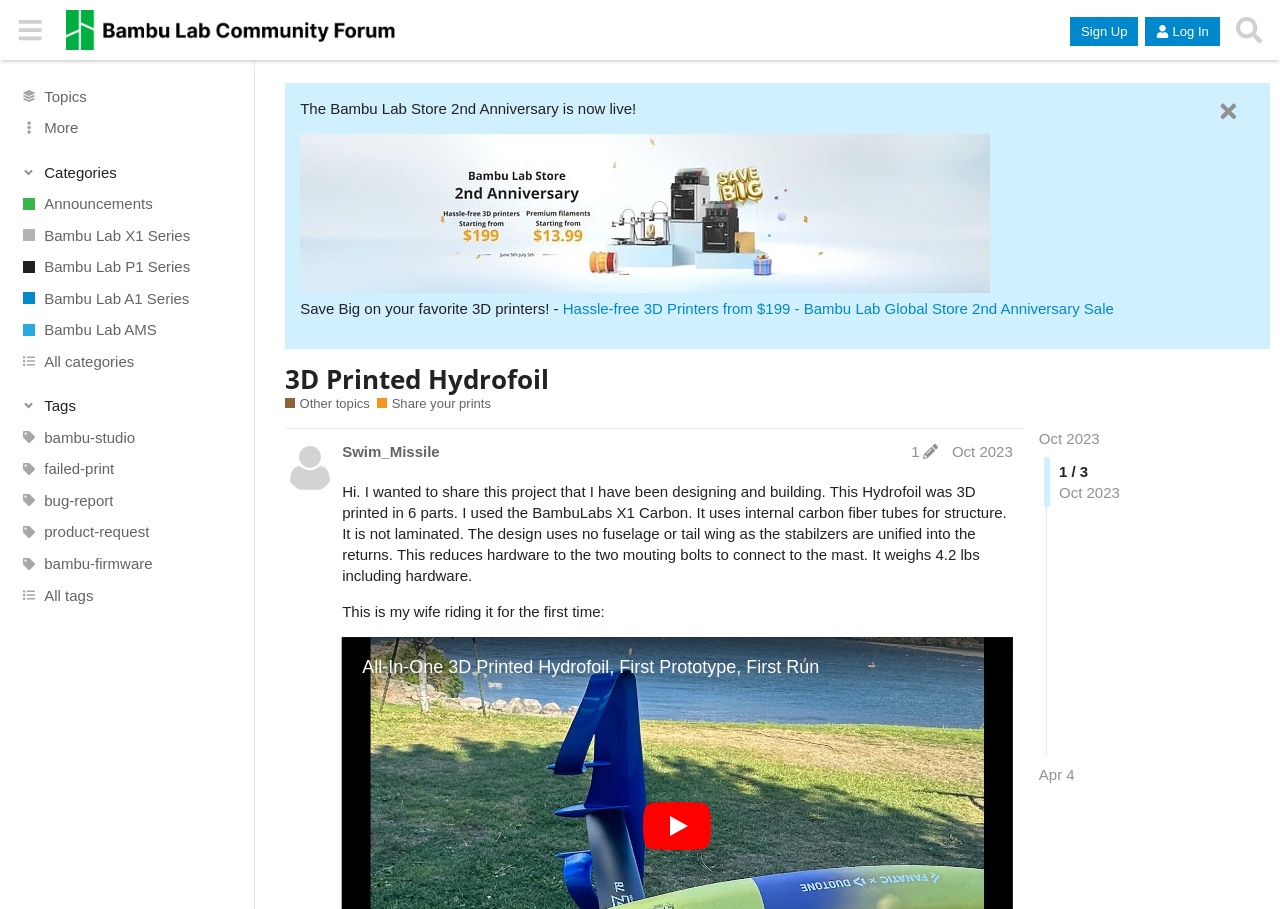Pinpoint the bounding box coordinates of the element you need to click to execute the following instruction: "Search for topics". The bounding box should be represented by four float numbers between 0 and 1, in the format [left, top, right, bottom].

[0.959, 0.01, 0.992, 0.057]